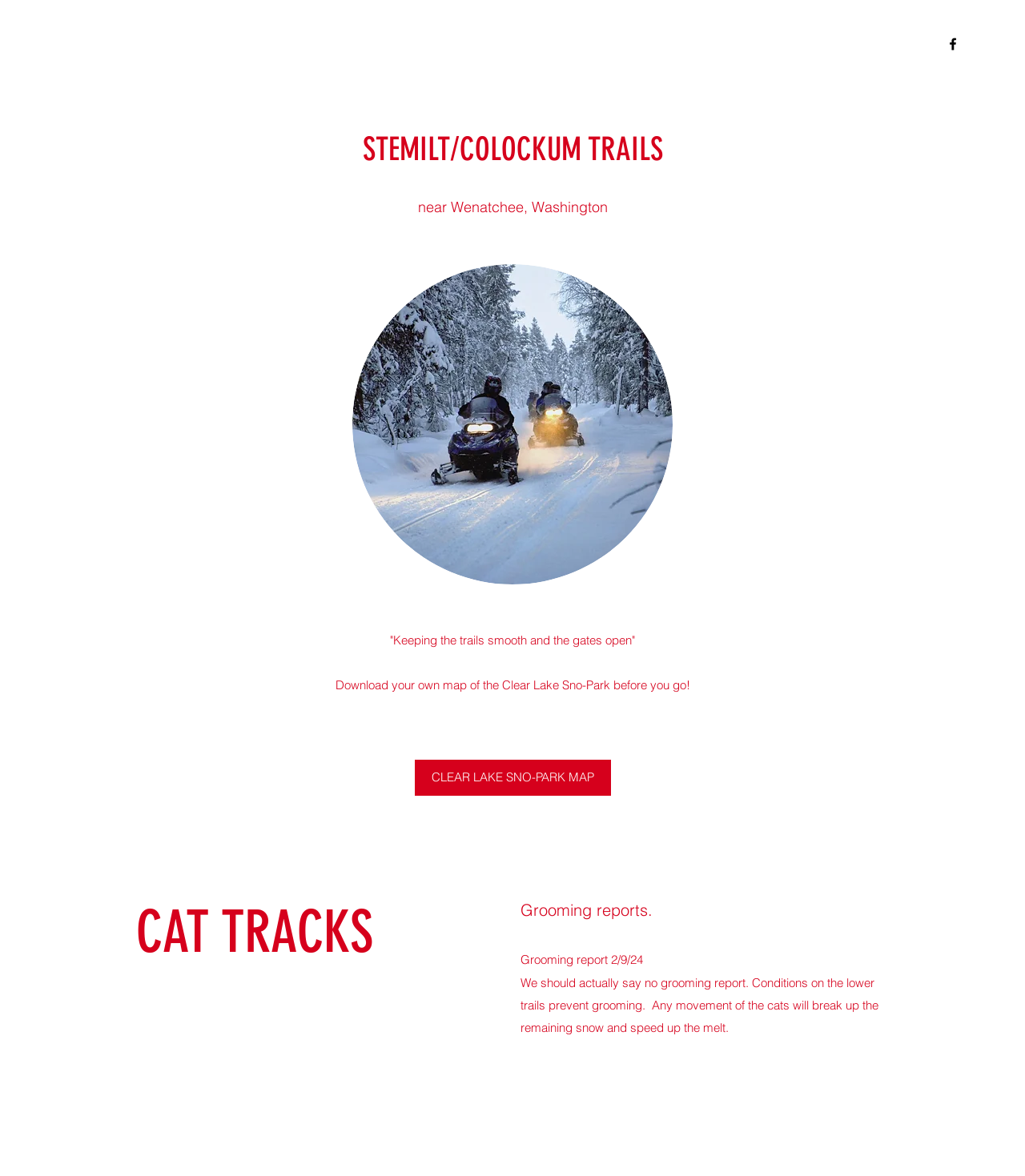Based on the image, give a detailed response to the question: What is the purpose of the Apple Country Snowmobile Club?

I found the answer by reading the static text element with the quote 'Keeping the trails smooth and the gates open' which is located in the middle of the webpage, and it seems to be describing the purpose of the Apple Country Snowmobile Club.